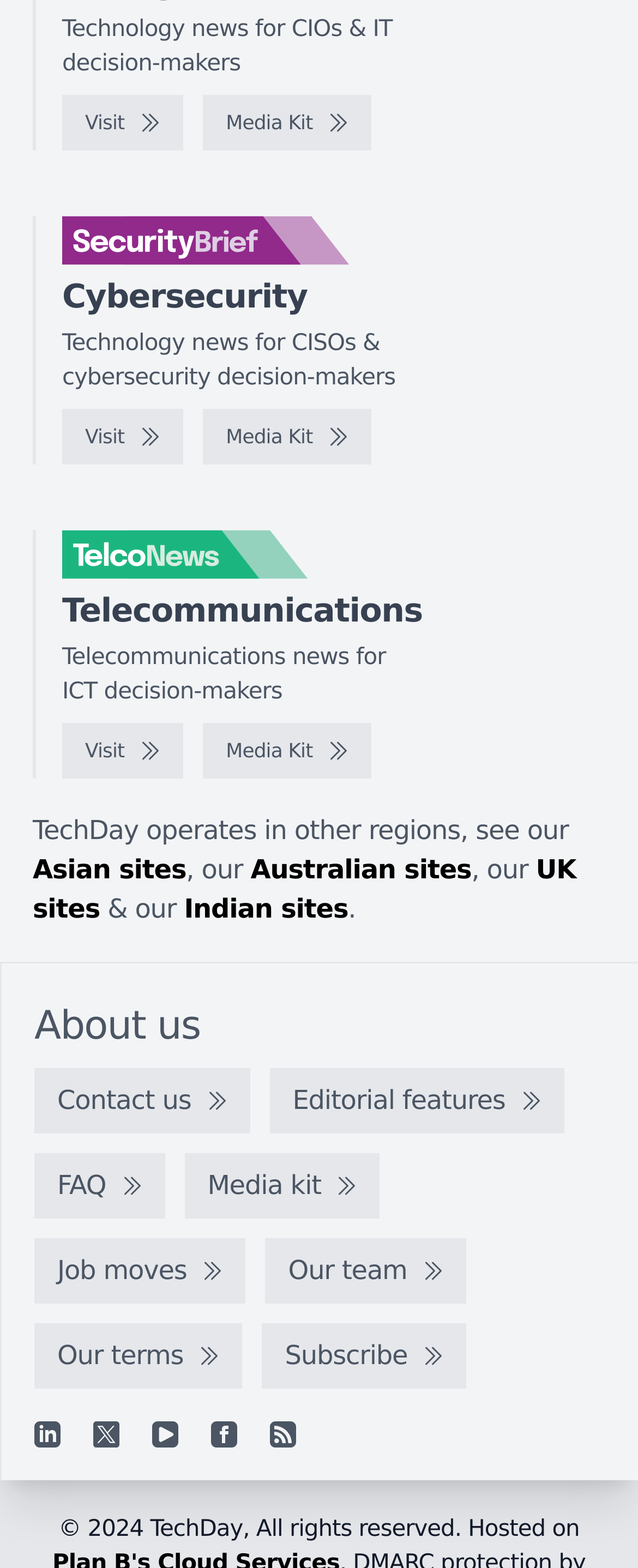Please specify the coordinates of the bounding box for the element that should be clicked to carry out this instruction: "Check Asian sites". The coordinates must be four float numbers between 0 and 1, formatted as [left, top, right, bottom].

[0.051, 0.545, 0.292, 0.565]